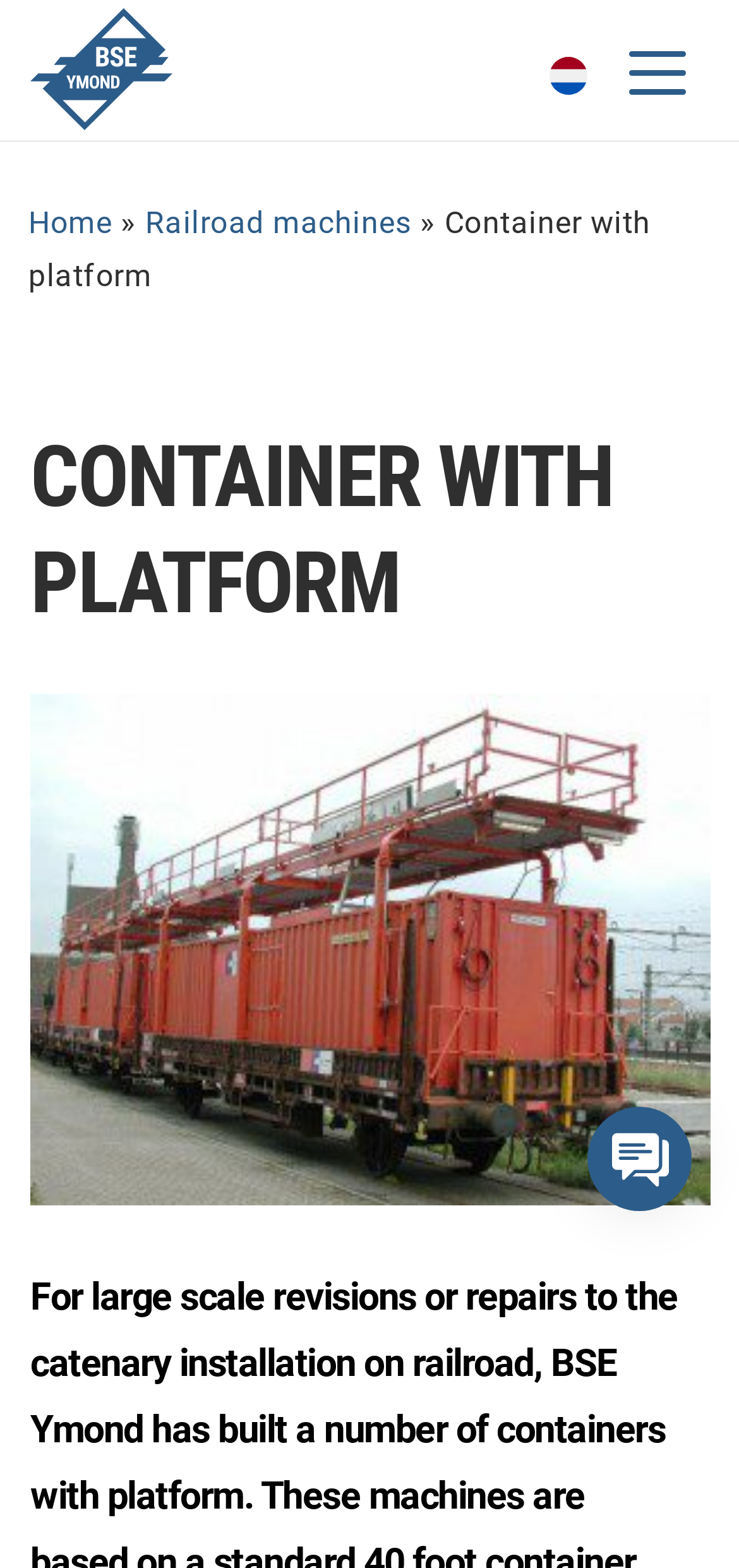From the webpage screenshot, identify the region described by Octopussy. Provide the bounding box coordinates as (top-left x, top-left y, bottom-right x, bottom-right y), with each value being a floating point number between 0 and 1.

None